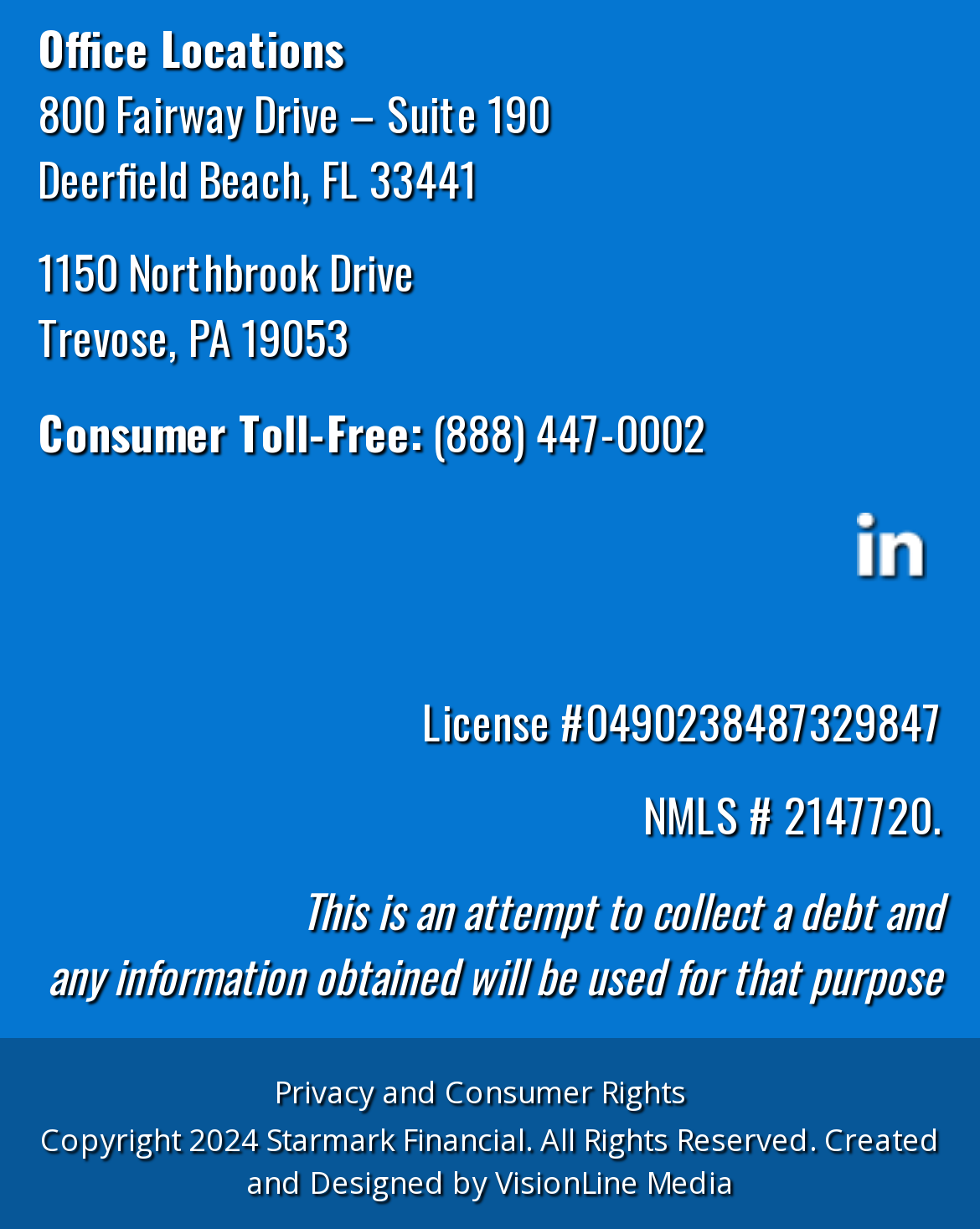Bounding box coordinates are specified in the format (top-left x, top-left y, bottom-right x, bottom-right y). All values are floating point numbers bounded between 0 and 1. Please provide the bounding box coordinate of the region this sentence describes: Jewish Interest (105)

None